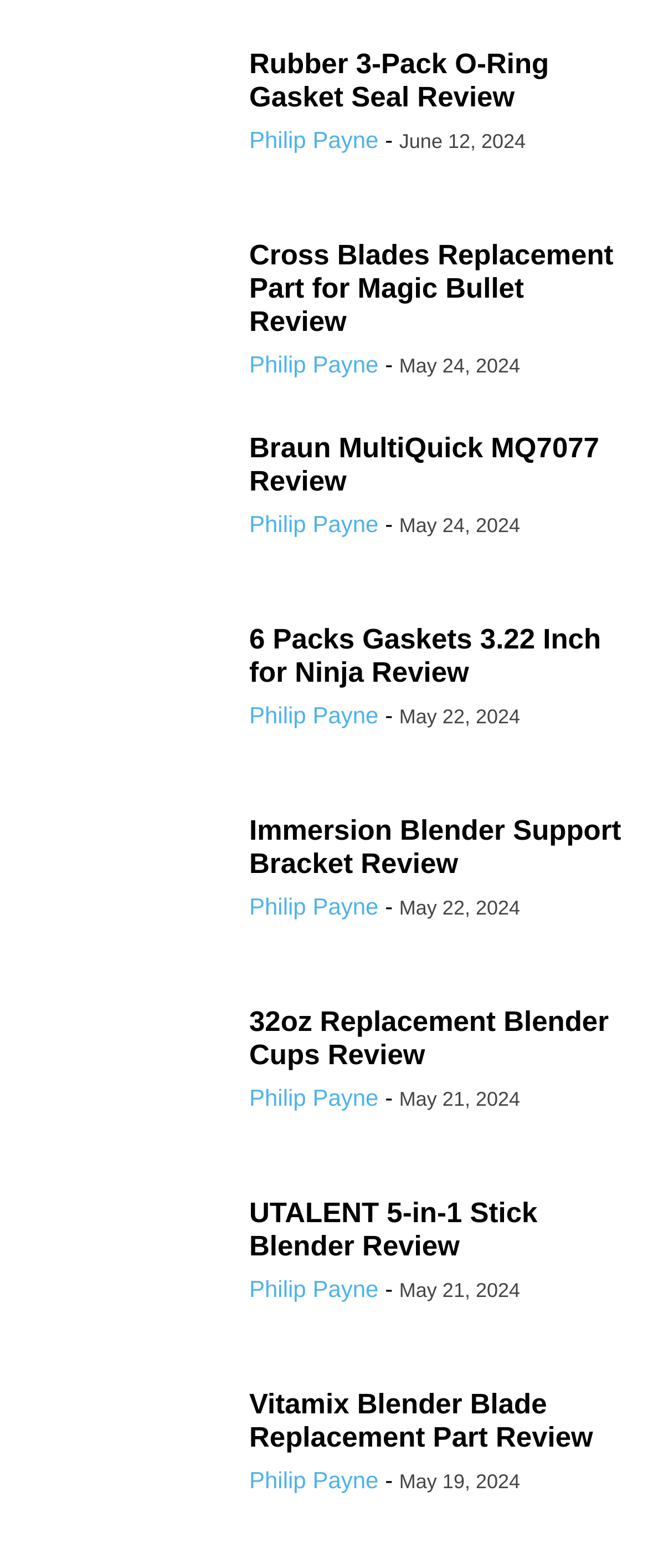How many speed settings does the UTALENT 5-in-1 stick blender have?
Answer the question with as much detail as you can, using the image as a reference.

The article 'UTALENT 5-in-1 Stick Blender Review' mentions that the blender has 8 speed settings, which can be inferred from the text 'immersion hand blender utalent 5 in 1 8 speed stick blender with 500ml food grinder bpa free 600ml containermilk frother 1'.